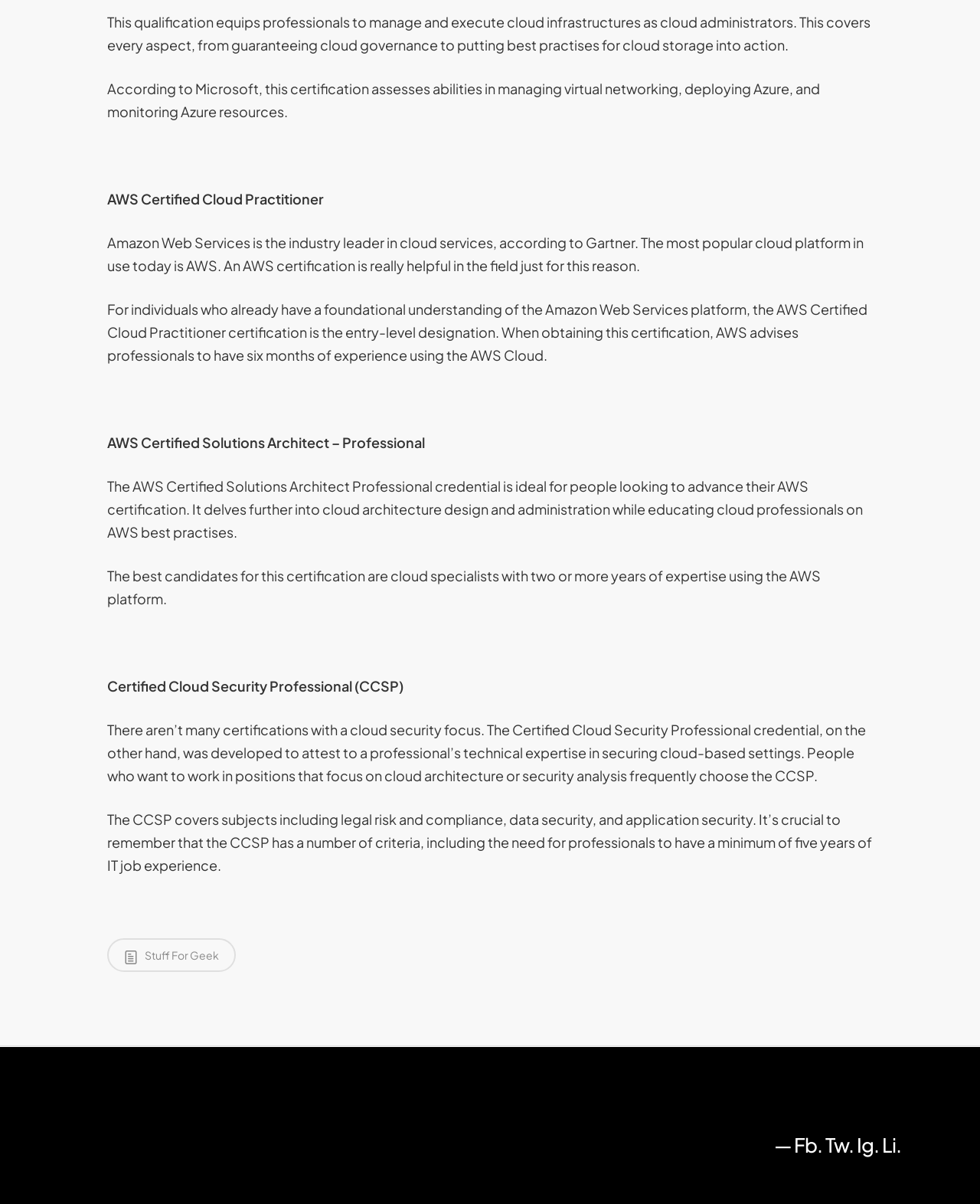Carefully examine the image and provide an in-depth answer to the question: What is the minimum experience required for the CCSP certification?

According to the webpage, the Certified Cloud Security Professional (CCSP) certification requires a minimum of five years of IT job experience.